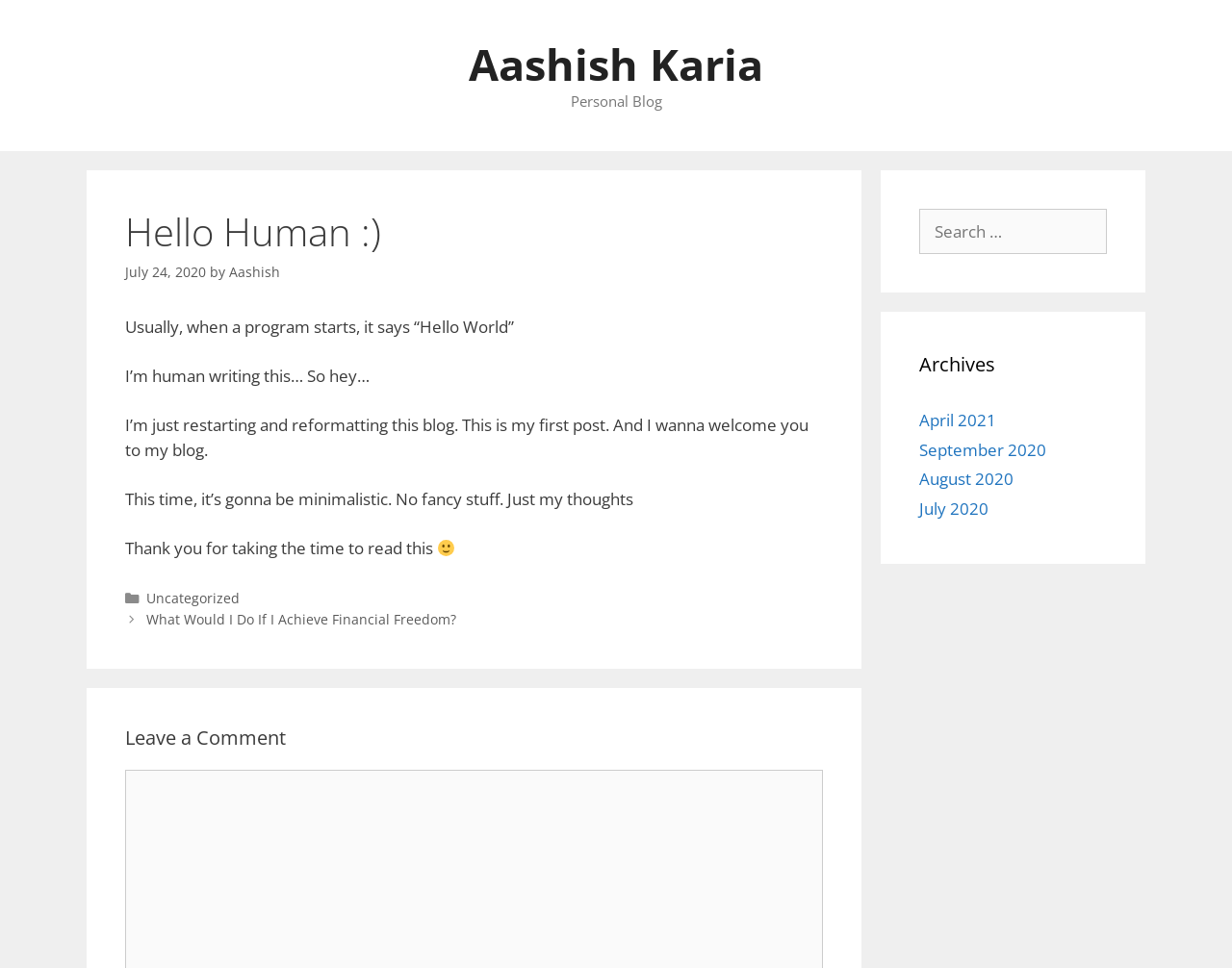Identify the bounding box coordinates of the clickable region to carry out the given instruction: "Click the link JOIN US".

None